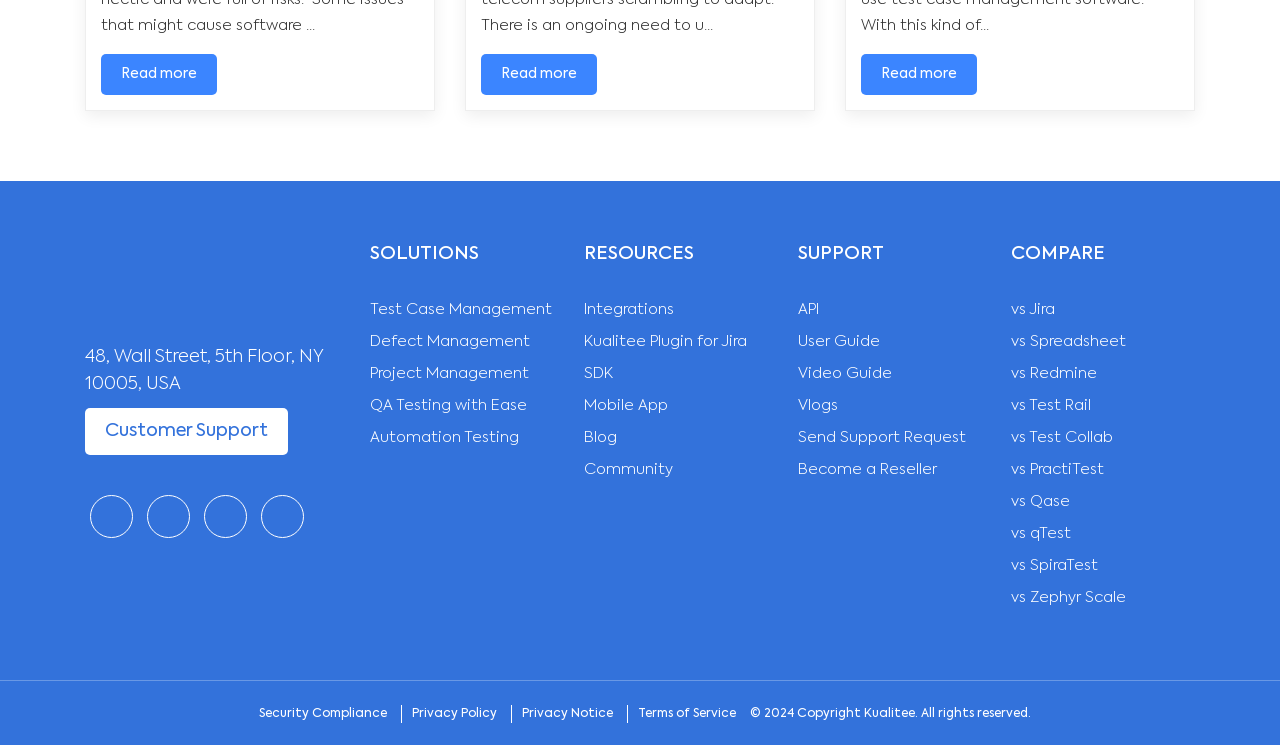Mark the bounding box of the element that matches the following description: "QA Testing with Ease".

[0.289, 0.534, 0.412, 0.555]